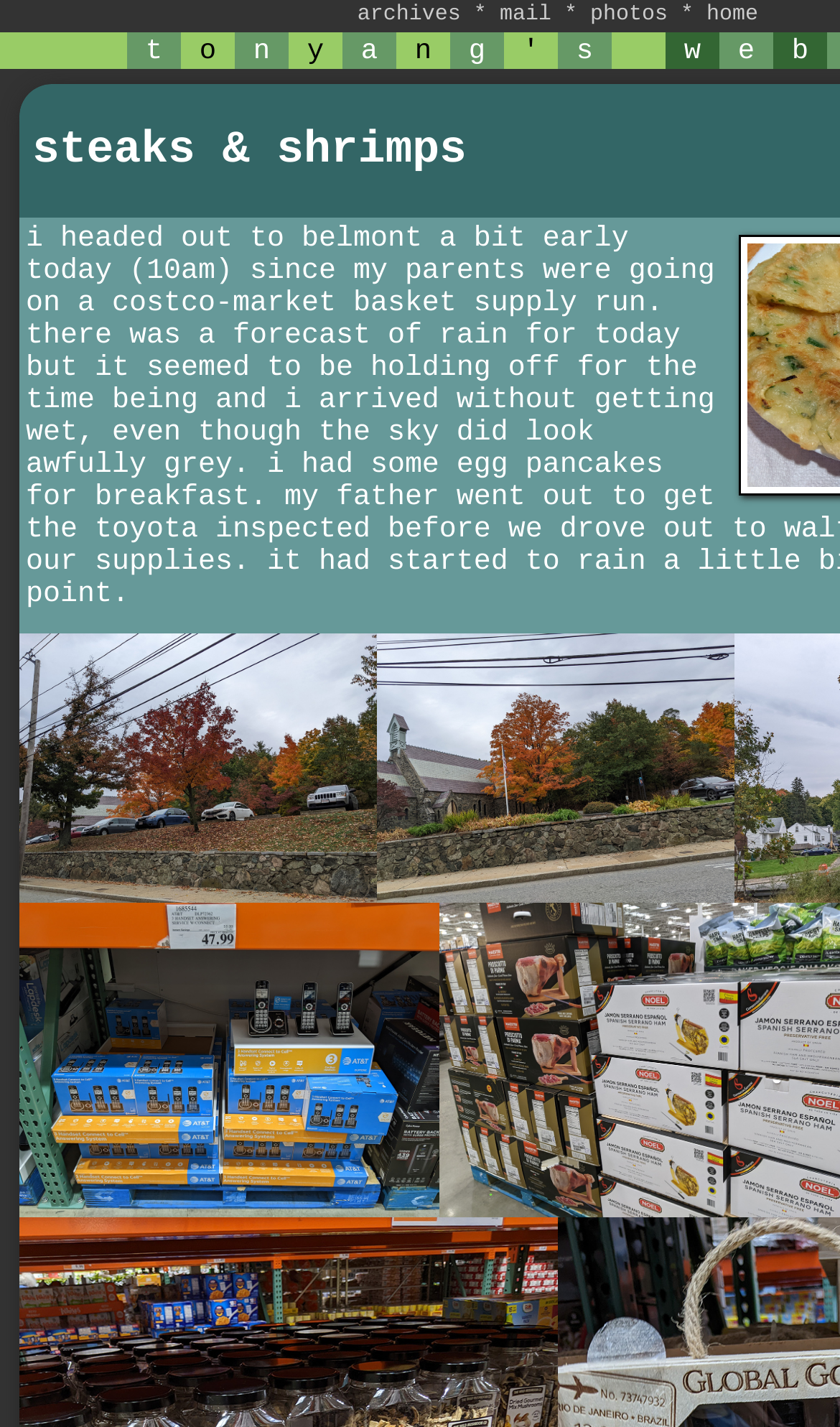How many empty links are on the webpage?
Using the visual information, reply with a single word or short phrase.

3